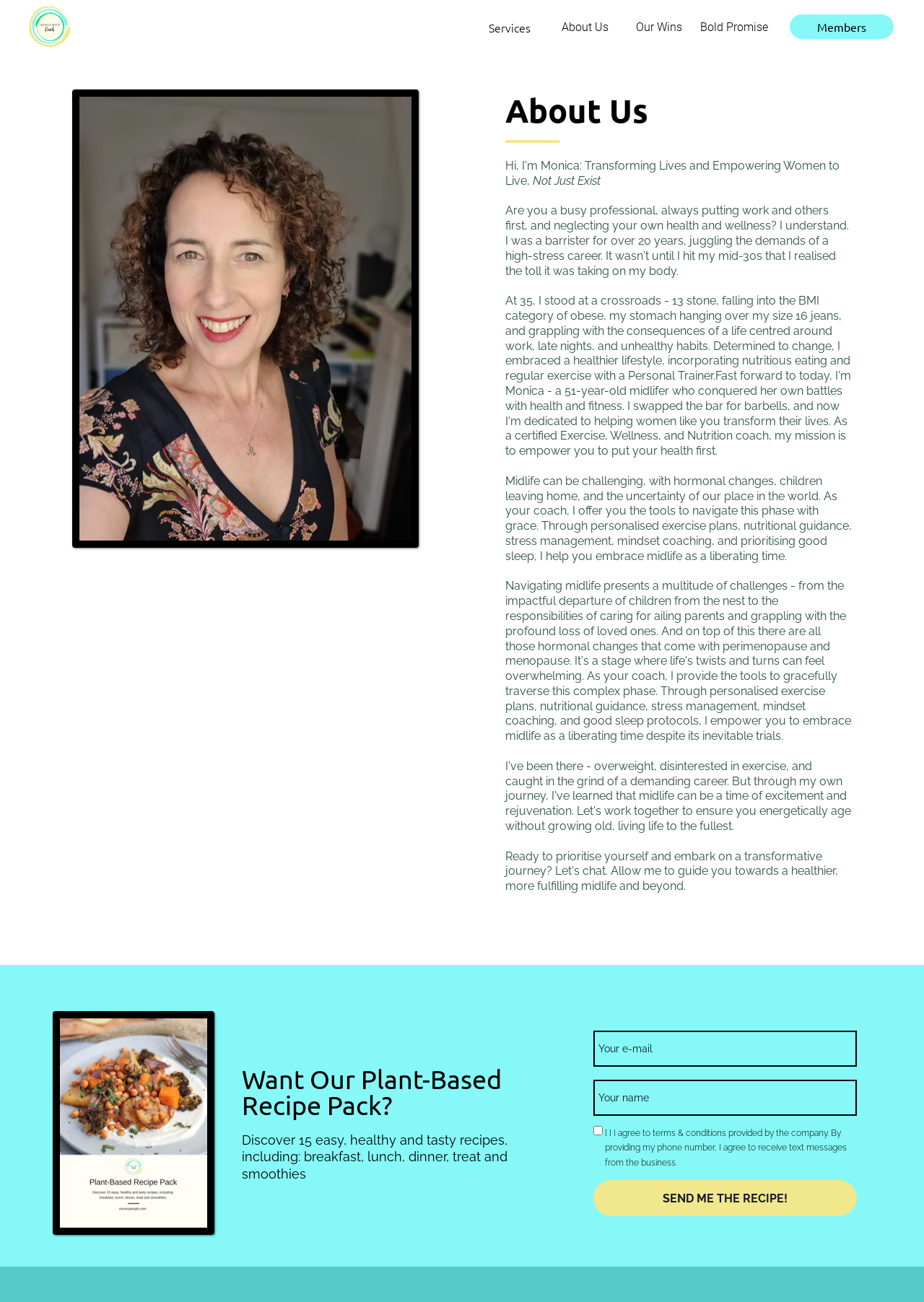Show the bounding box coordinates for the element that needs to be clicked to execute the following instruction: "Click the 'Services' link". Provide the coordinates in the form of four float numbers between 0 and 1, i.e., [left, top, right, bottom].

[0.511, 0.011, 0.592, 0.03]